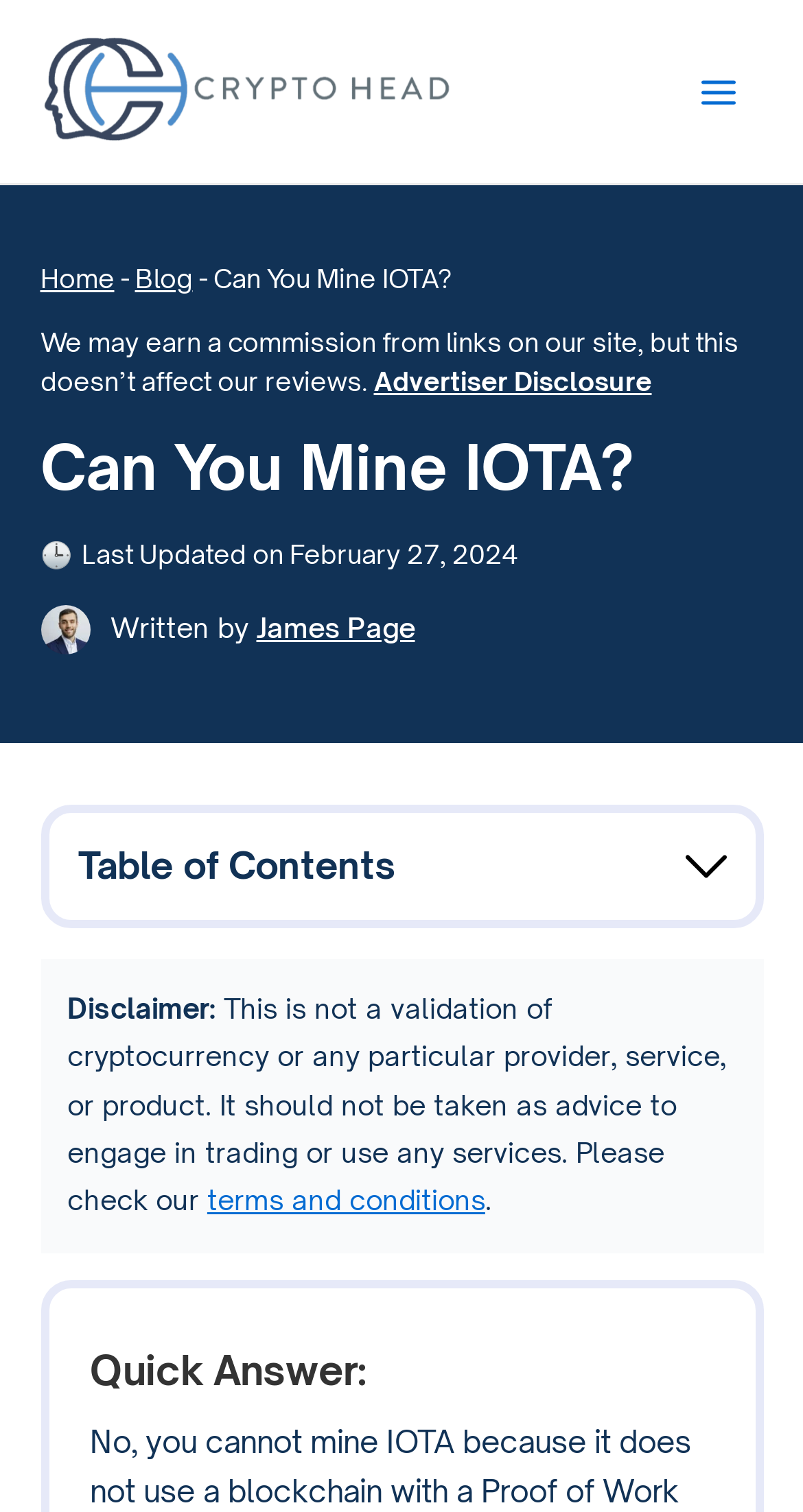What is the name of the website?
Please analyze the image and answer the question with as much detail as possible.

The name of the website is mentioned in the top-left corner of the webpage, above the 'Main Menu' button. It is also linked to the website's homepage, indicating that it is a clickable link.